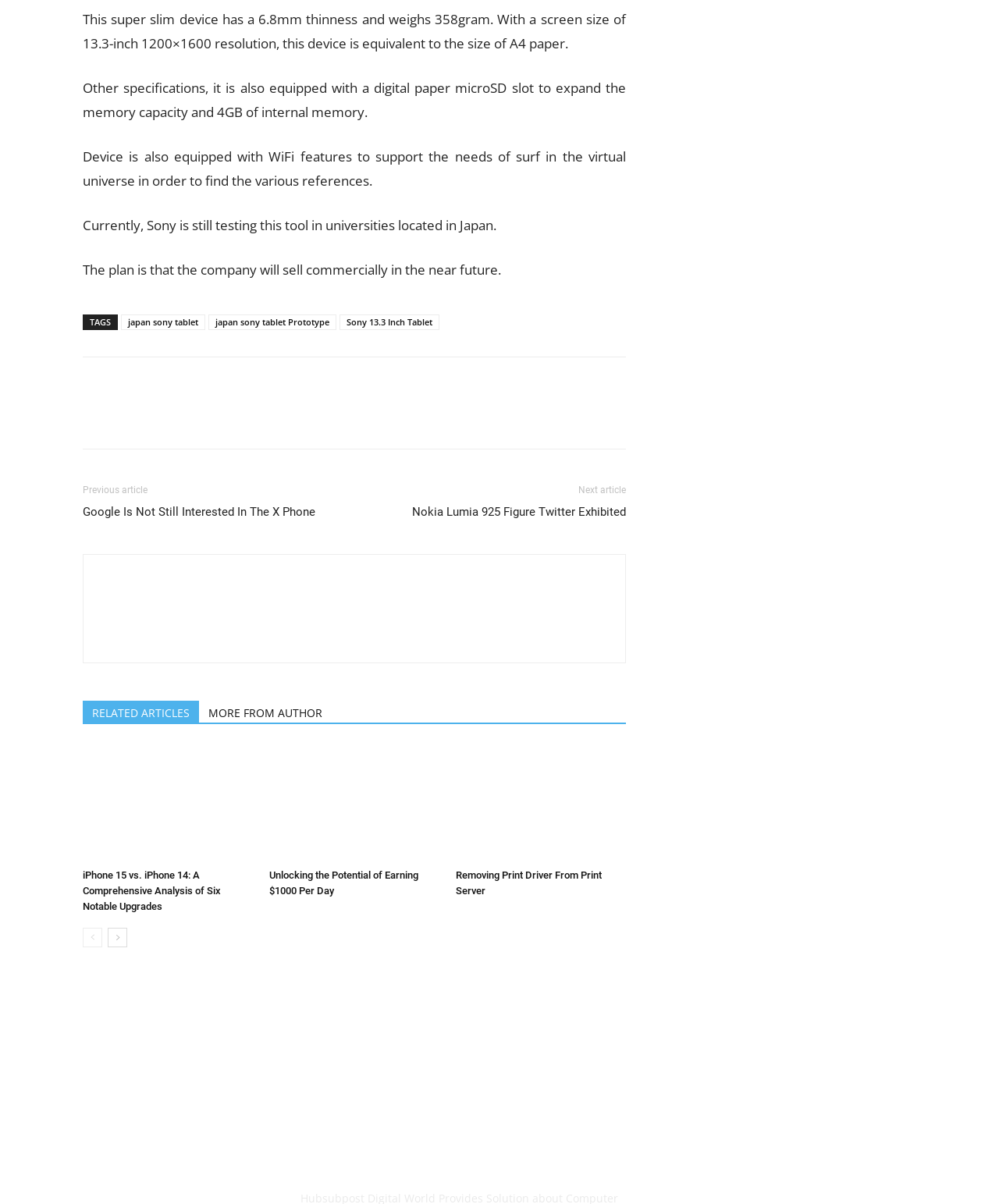What is the plan of the company regarding the commercial sale of this device?
Using the image, respond with a single word or phrase.

To sell commercially in the near future